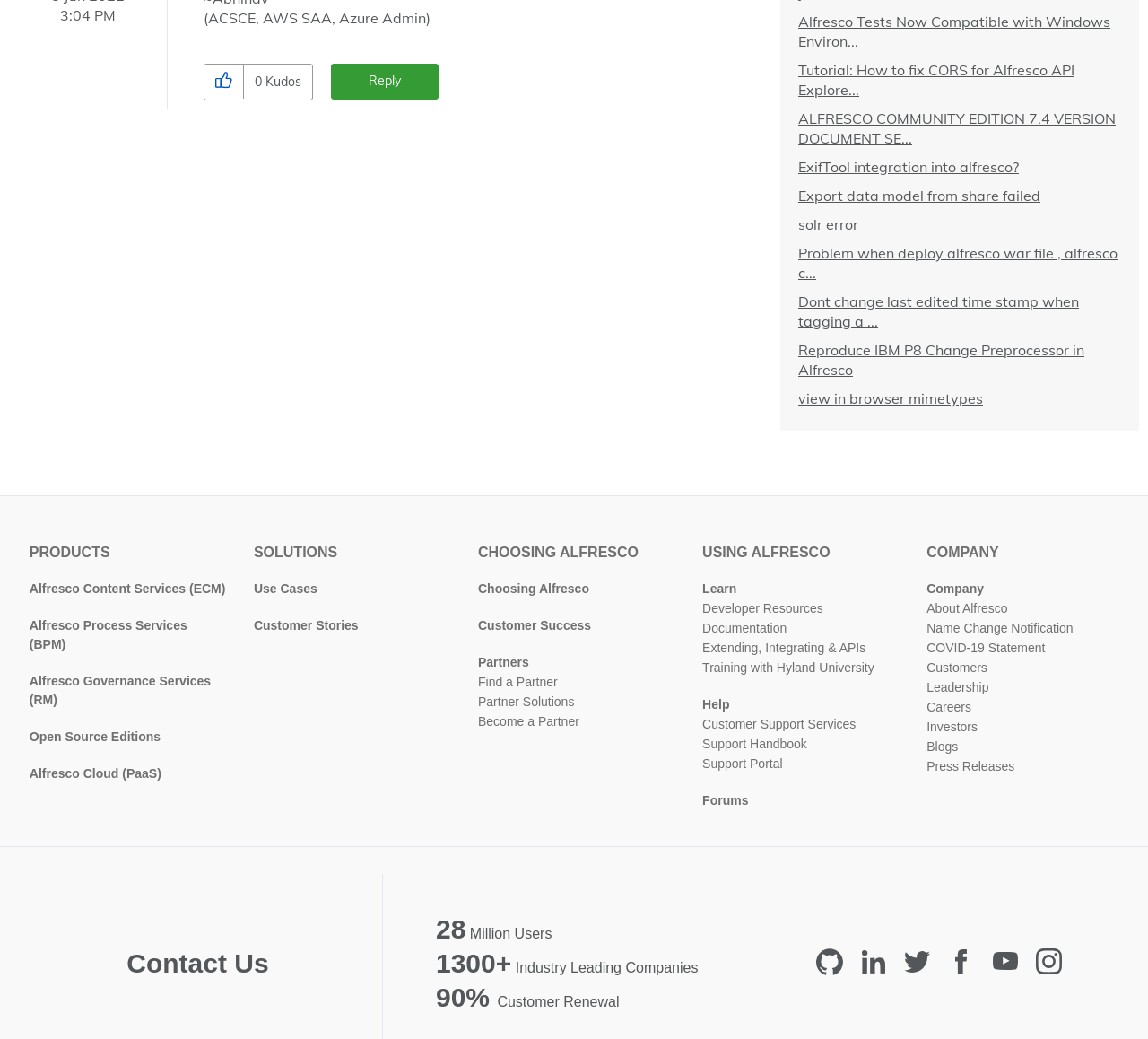Respond to the following query with just one word or a short phrase: 
What is the current time?

3:04 PM